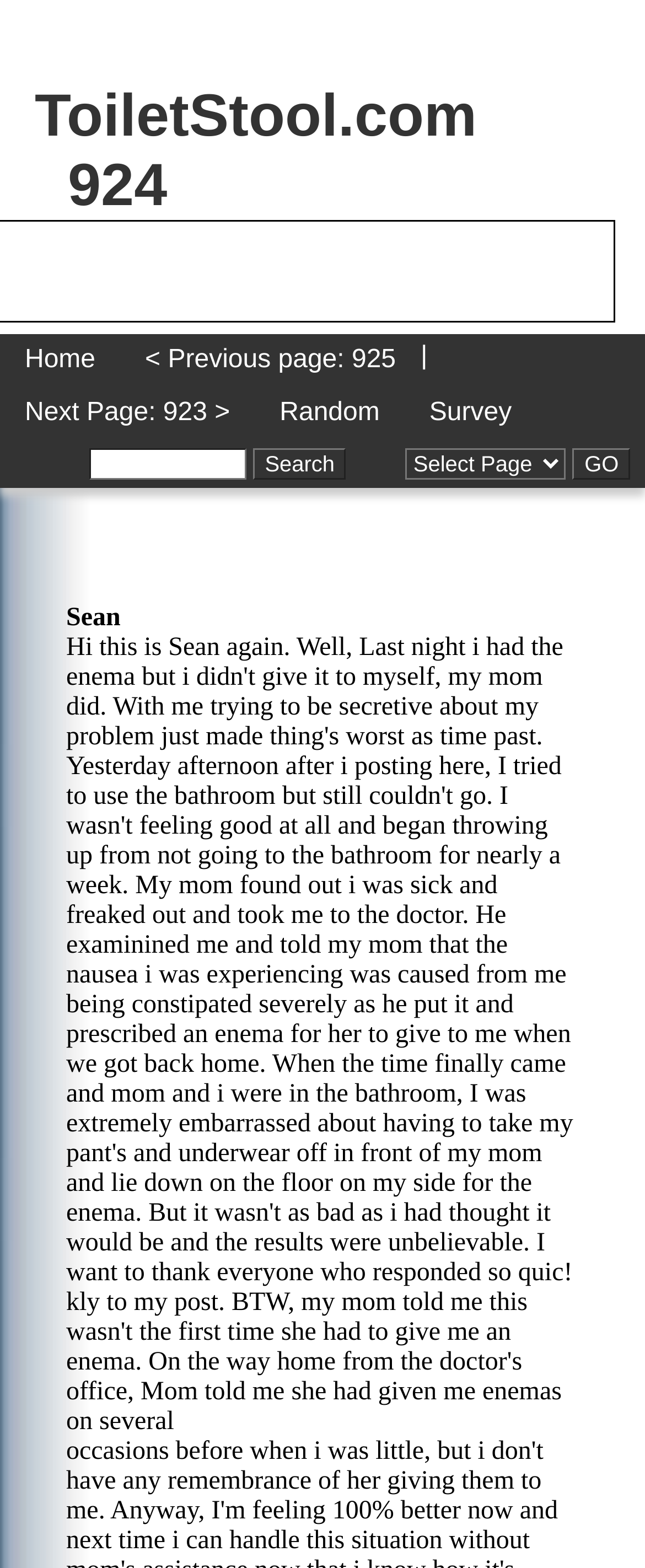What is the current page number?
Carefully analyze the image and provide a thorough answer to the question.

The current page number can be found in the heading at the top of the page, which reads 'ToiletStool.com 924'.